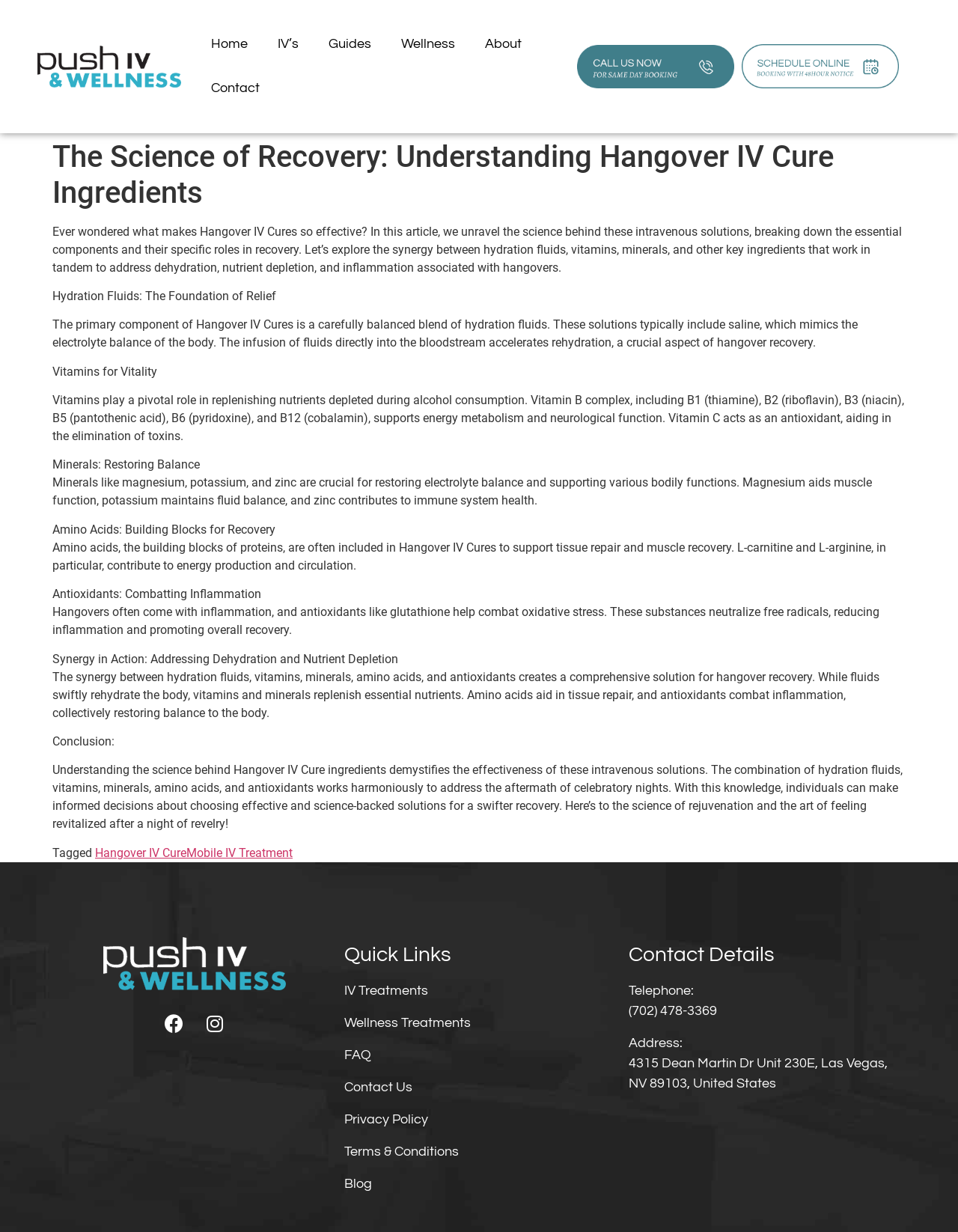Please give a concise answer to this question using a single word or phrase: 
What is the primary component of Hangover IV Cures?

Hydration fluids